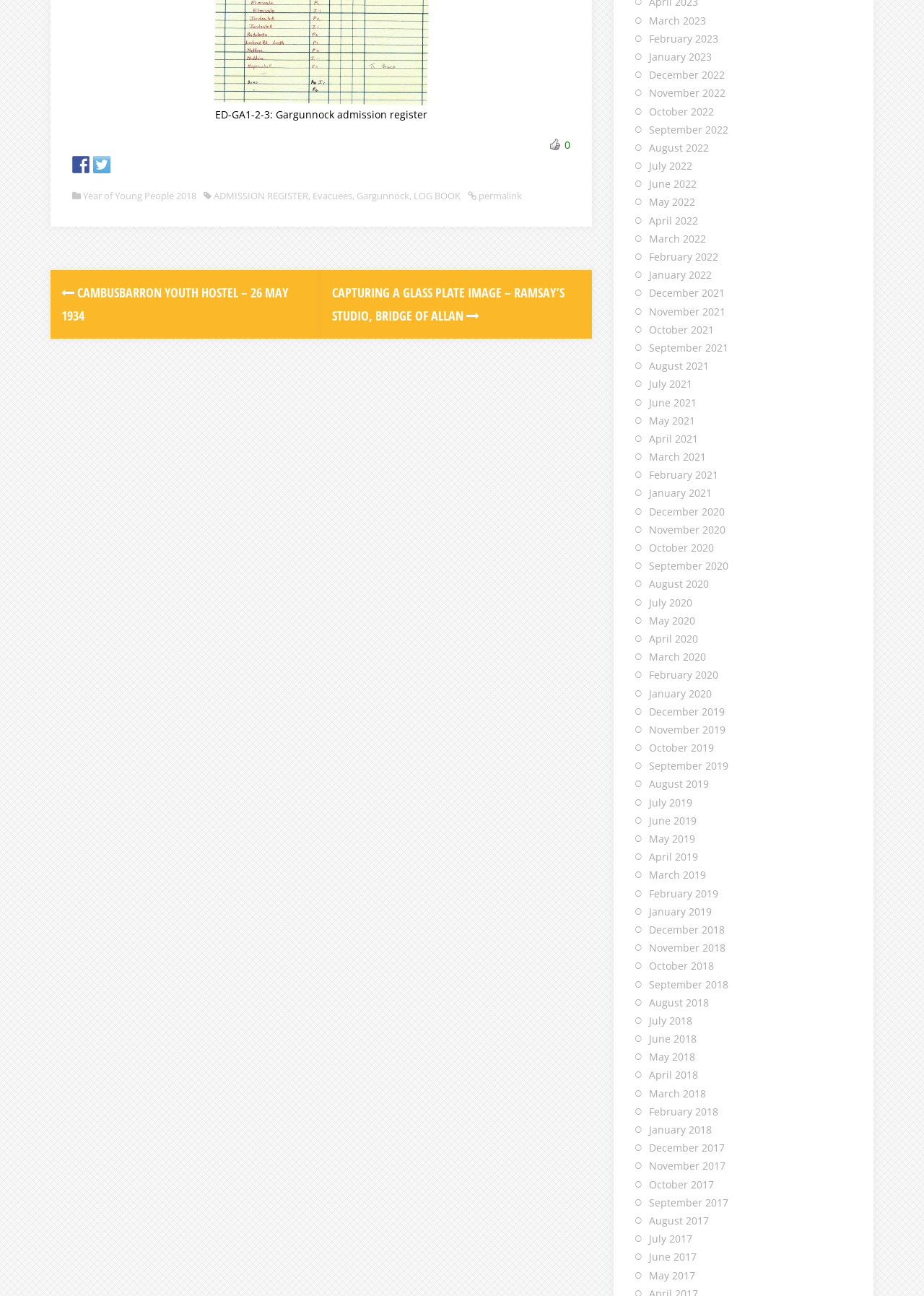Find the bounding box coordinates for the UI element that matches this description: "title="Gargunnock School evacuees, 1939-1945"".

[0.23, 0.016, 0.465, 0.027]